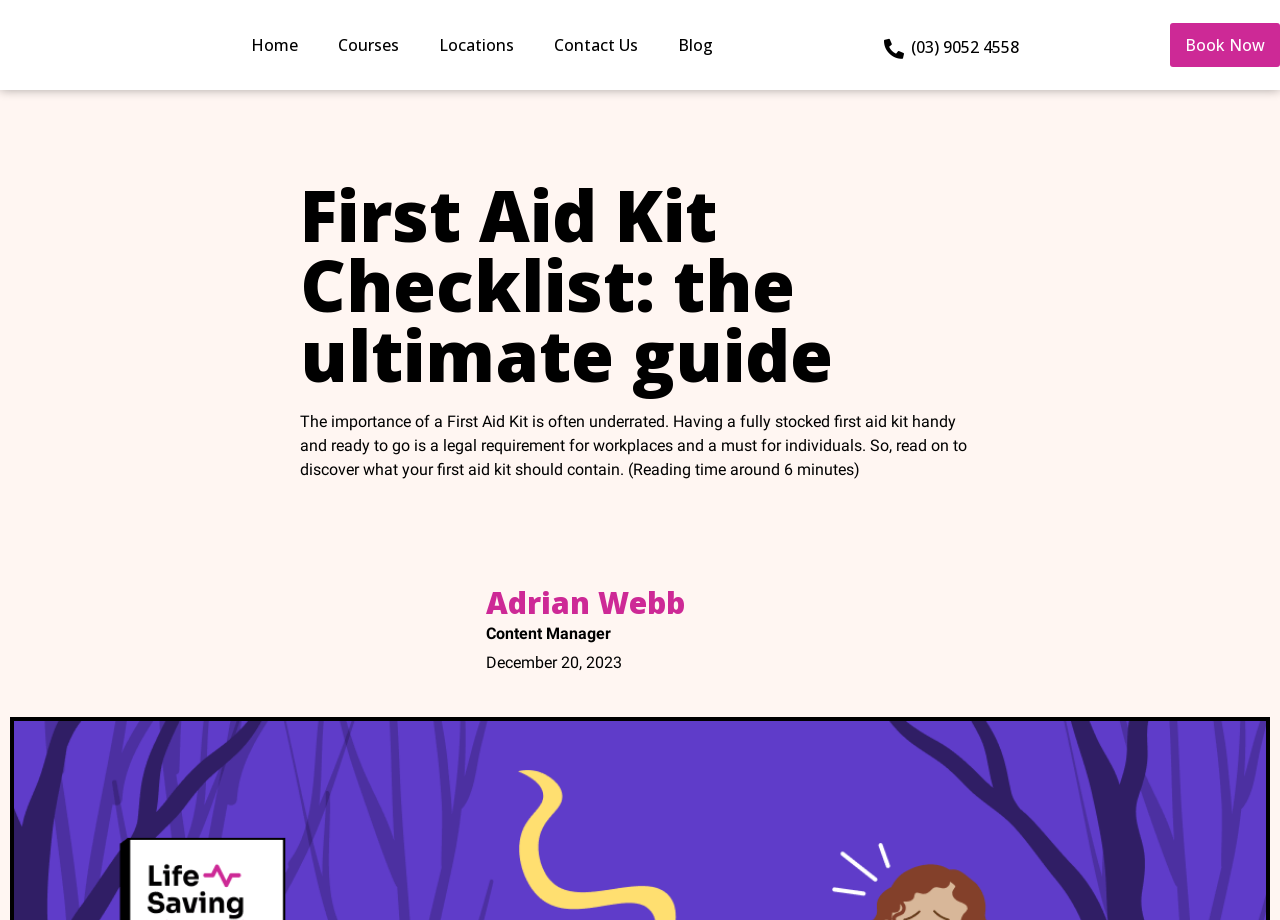What is the estimated reading time of the article? Based on the image, give a response in one word or a short phrase.

6 minutes